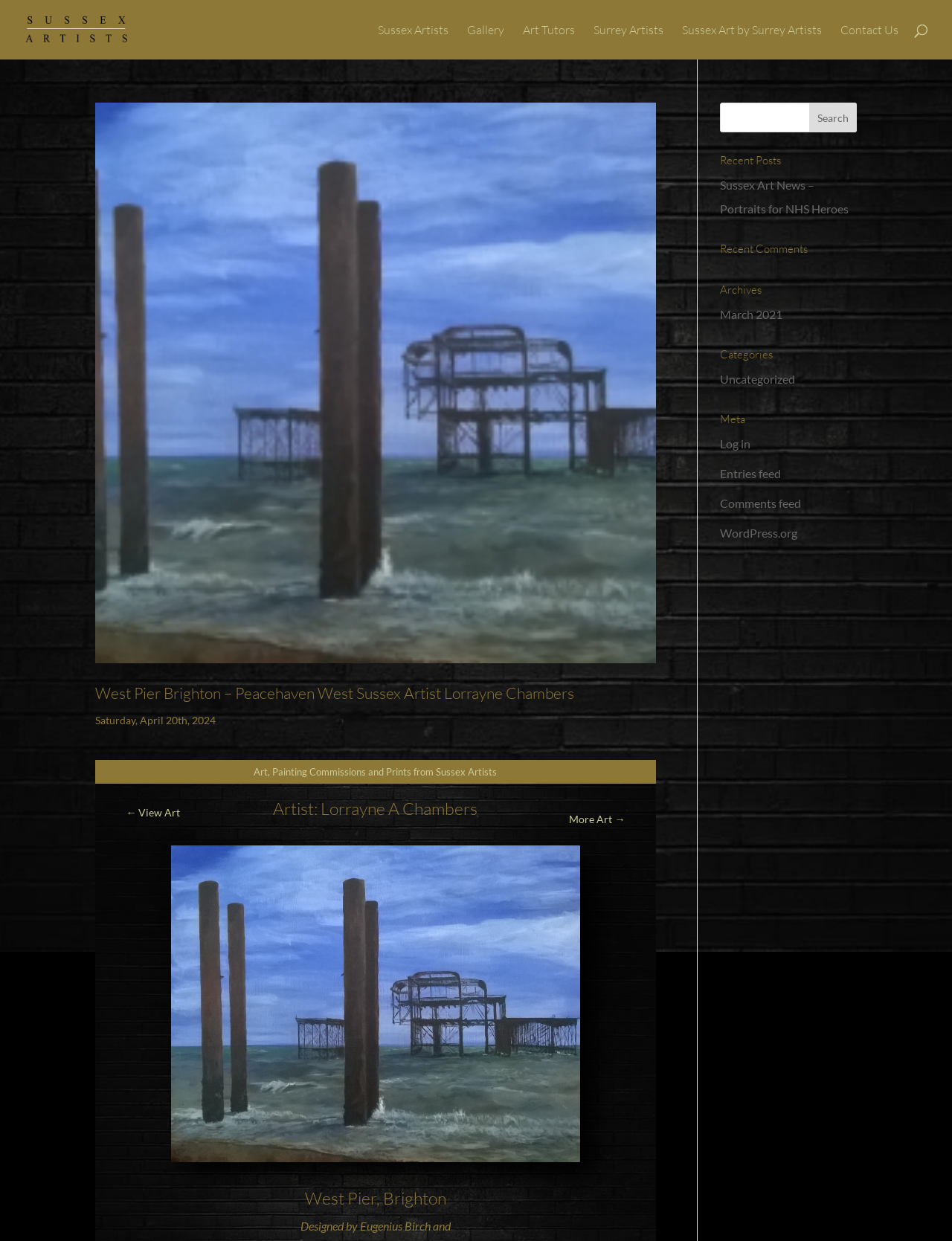Determine the bounding box for the described UI element: "March 2021".

[0.756, 0.247, 0.822, 0.259]